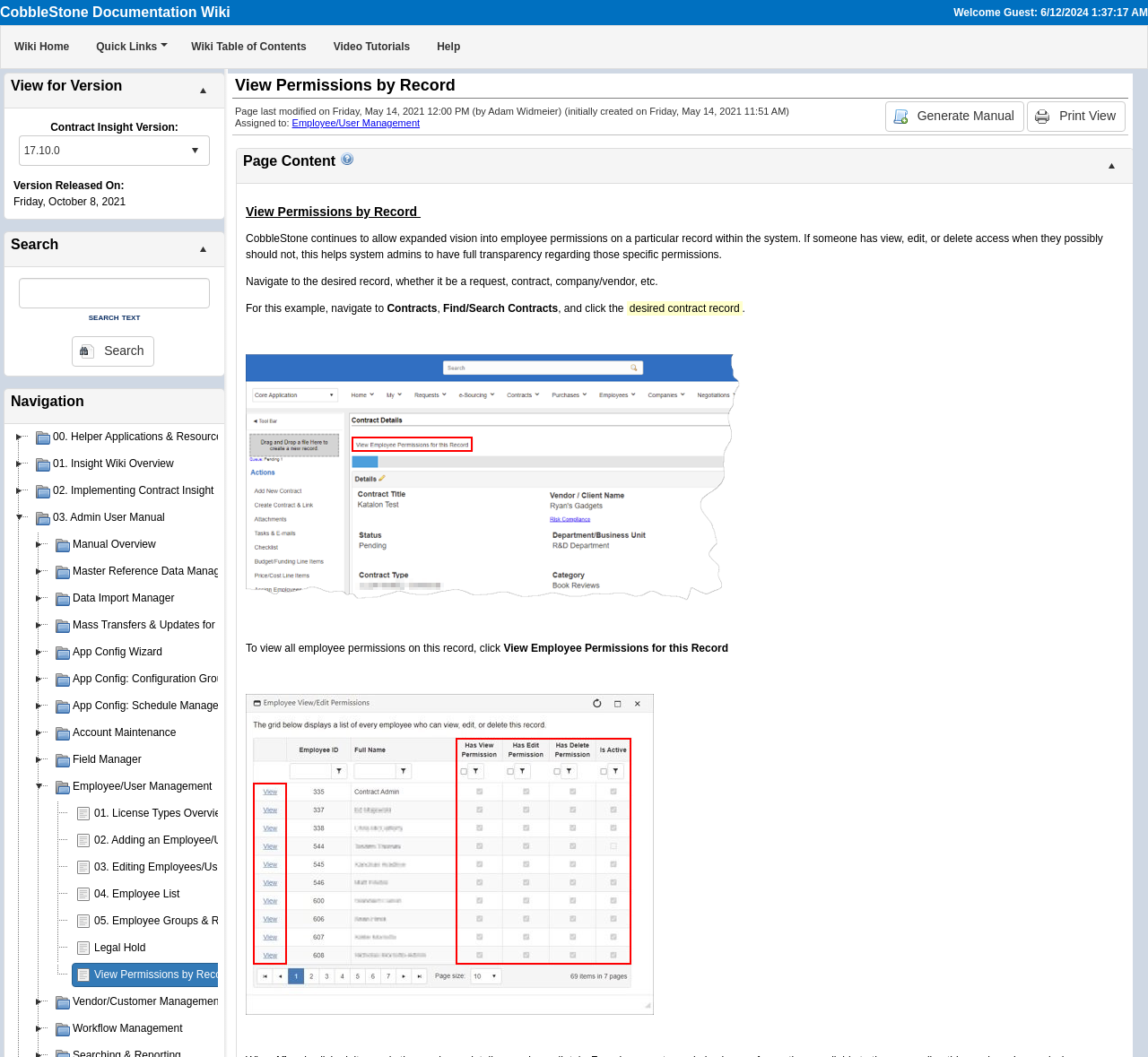Locate and provide the bounding box coordinates for the HTML element that matches this description: "Quick Links".

[0.072, 0.025, 0.155, 0.065]